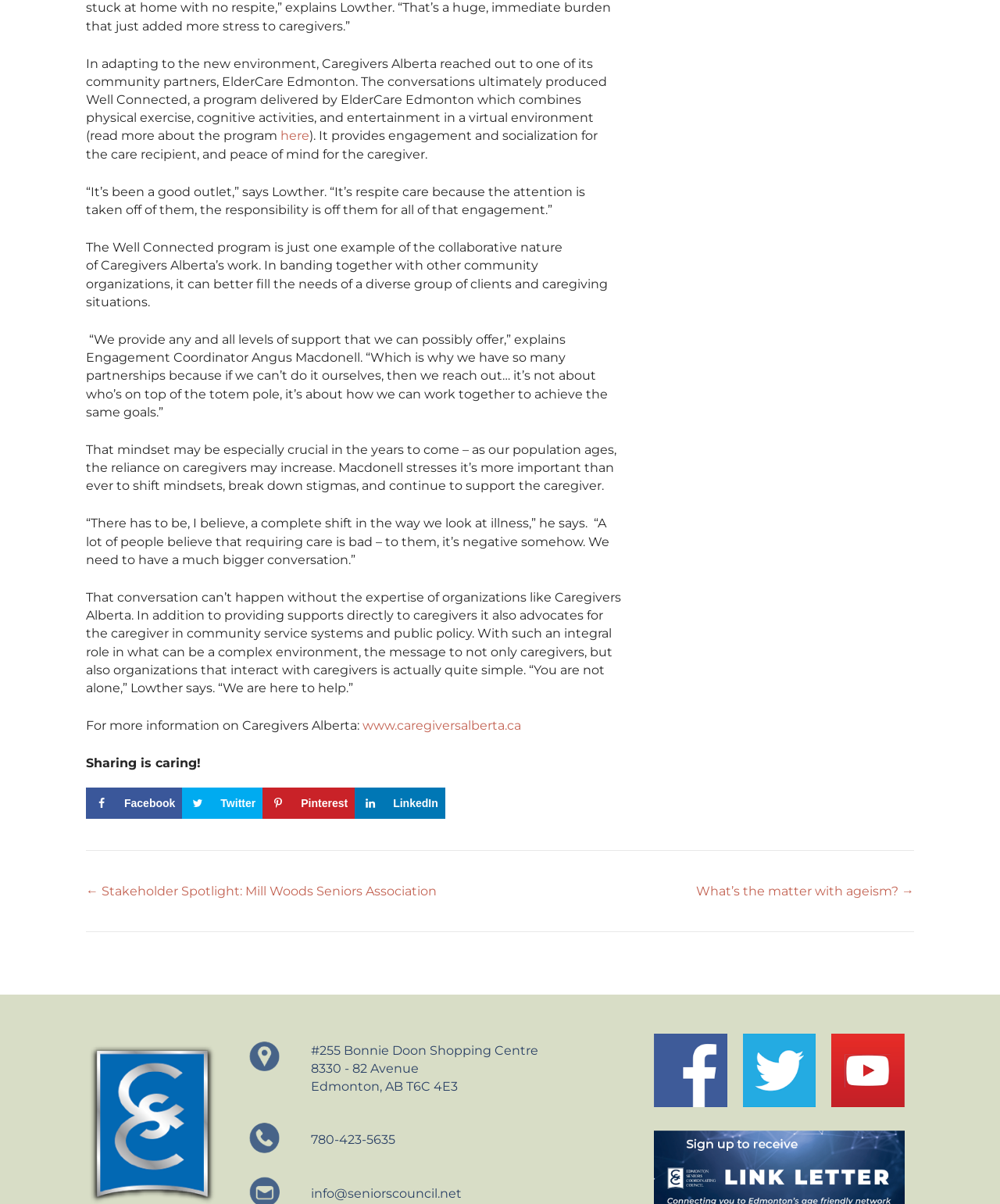Please identify the bounding box coordinates of the clickable area that will allow you to execute the instruction: "Navigate to the previous post".

[0.086, 0.732, 0.437, 0.748]